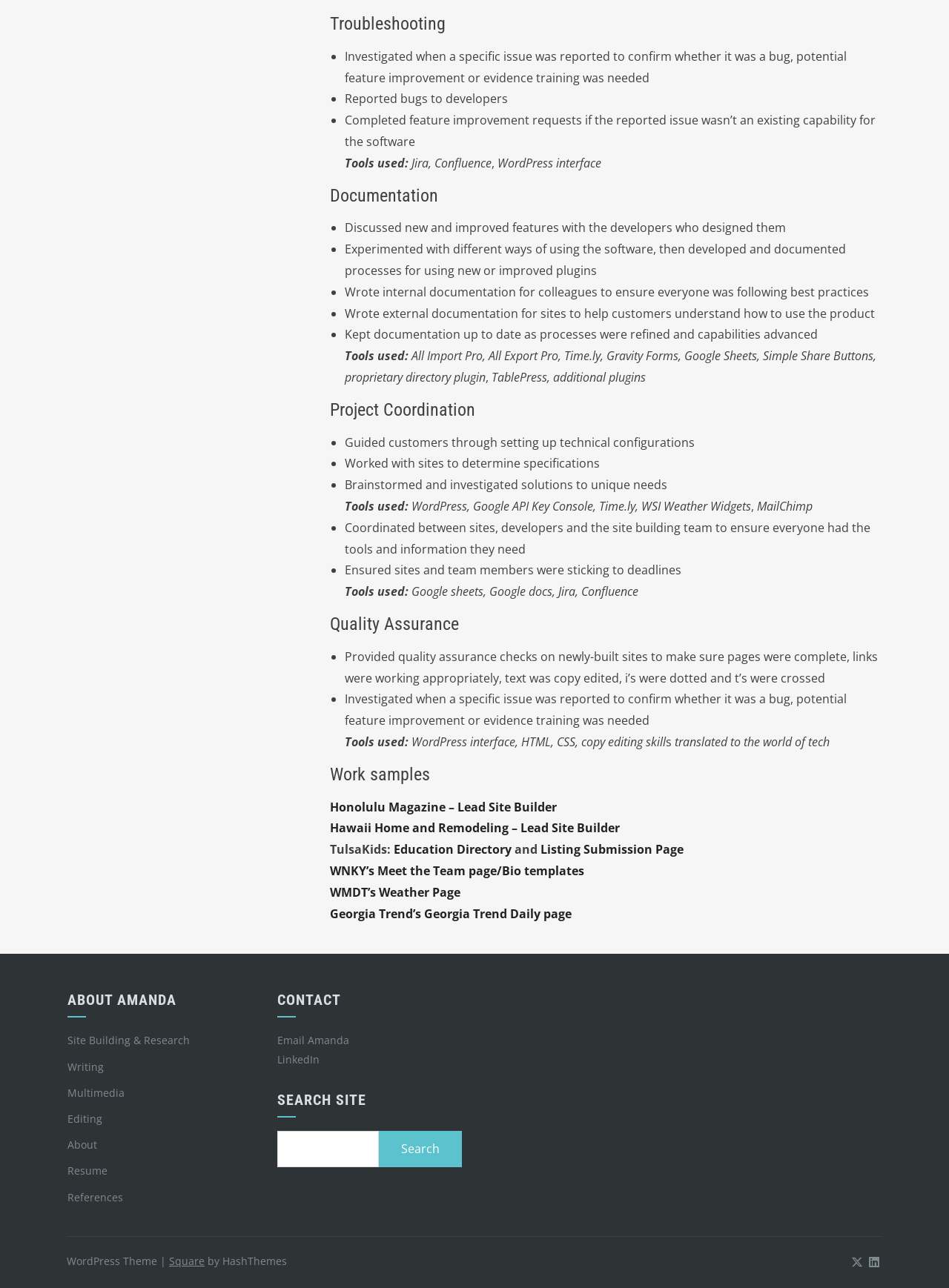For the given element description Resume, determine the bounding box coordinates of the UI element. The coordinates should follow the format (top-left x, top-left y, bottom-right x, bottom-right y) and be within the range of 0 to 1.

[0.071, 0.904, 0.113, 0.914]